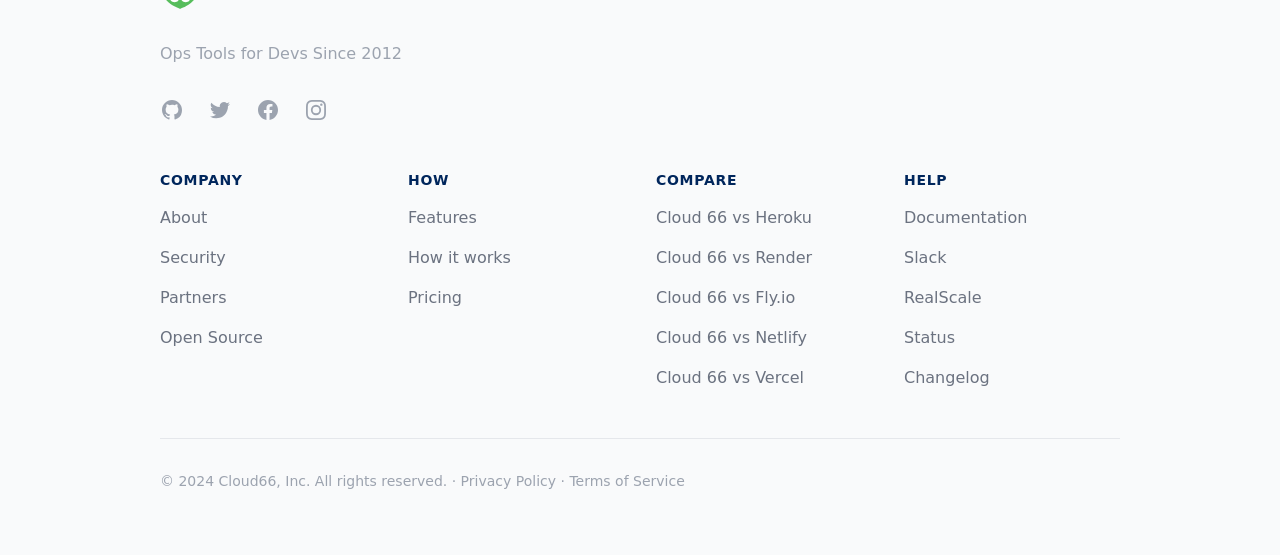How many comparison links are available?
From the screenshot, provide a brief answer in one word or phrase.

5